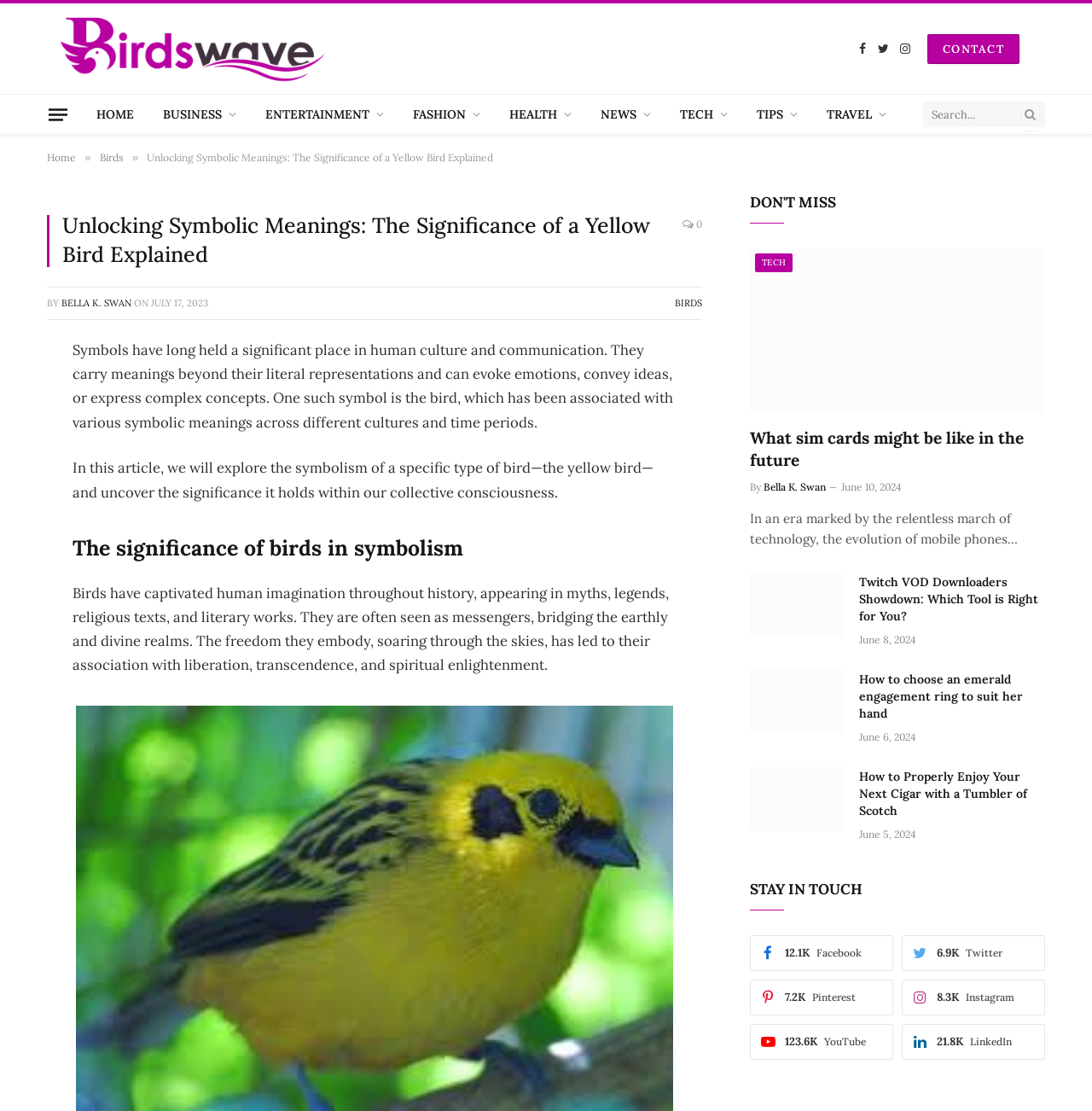Reply to the question with a single word or phrase:
Who wrote the article 'Unlocking Symbolic Meanings: The Significance of a Yellow Bird Explained'?

Bella K. Swan